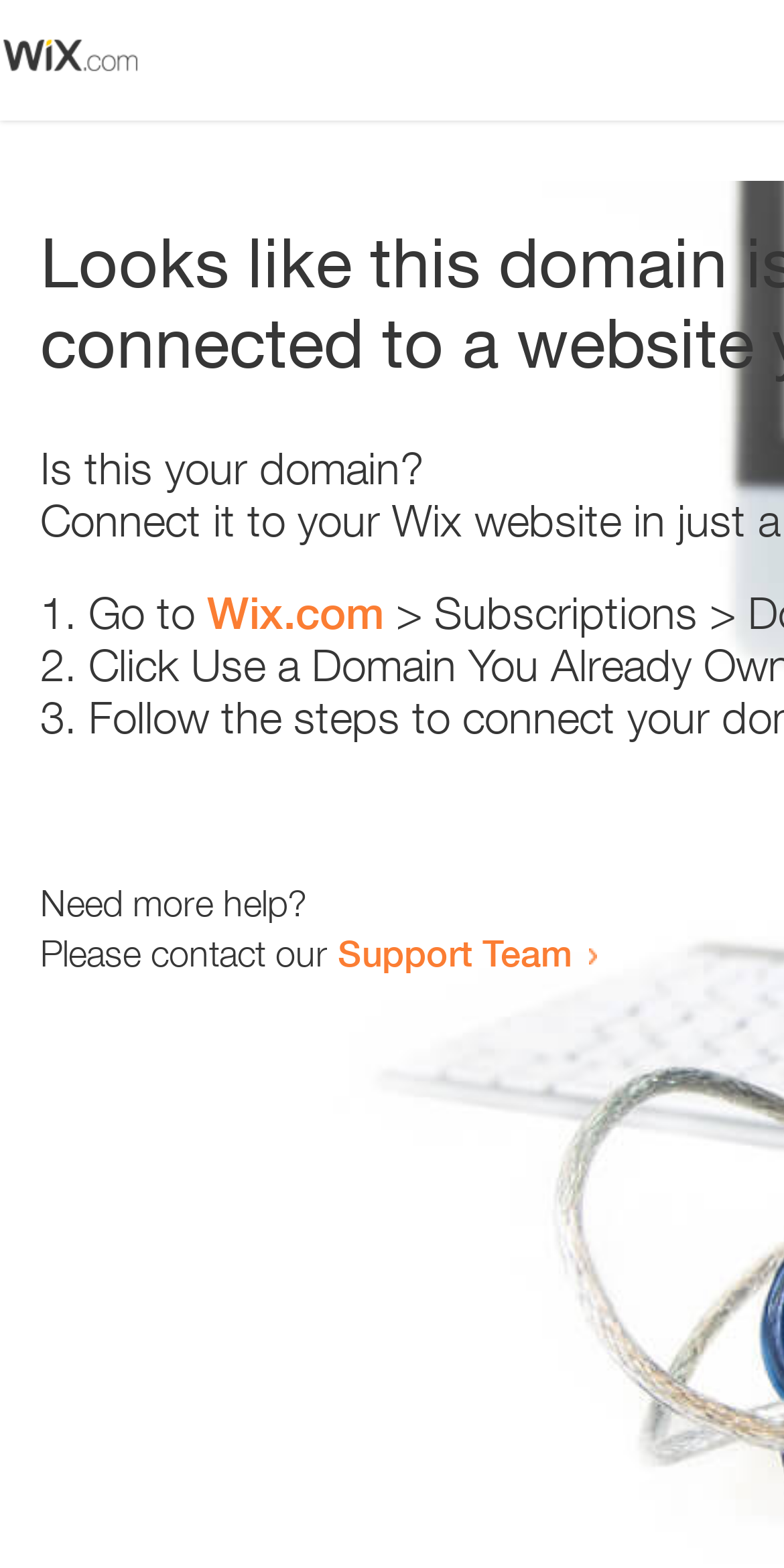Please provide a detailed answer to the question below by examining the image:
What is the domain in question?

The webpage is asking 'Is this your domain?' which implies that the domain in question is the one being referred to.